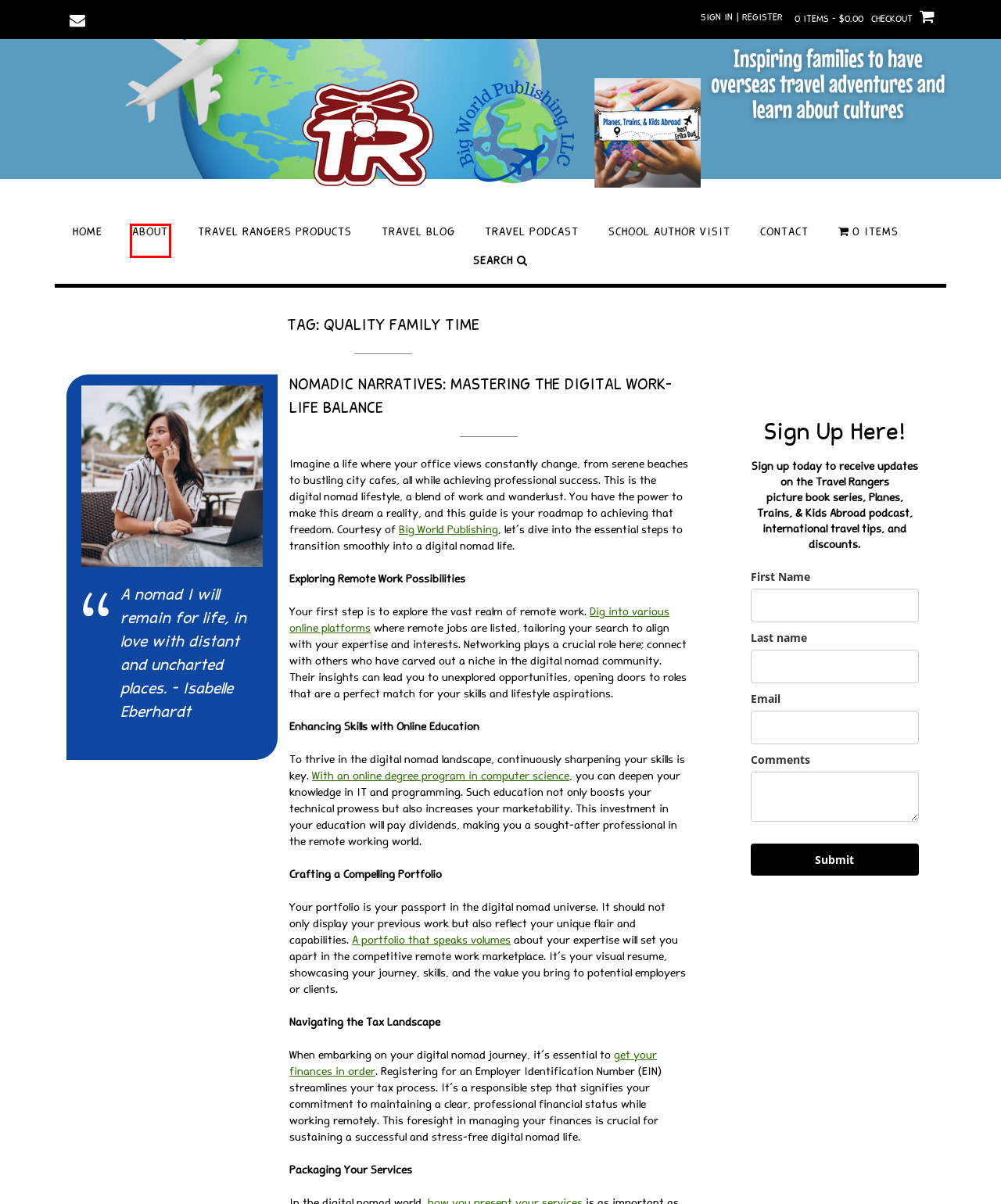Observe the provided screenshot of a webpage that has a red rectangle bounding box. Determine the webpage description that best matches the new webpage after clicking the element inside the red bounding box. Here are the candidates:
A. About the Author & Host - Big World Publishing, LLC
B. Travel Rangers Products - Big World Publishing, LLC
C. Cart - Big World Publishing, LLC
D. Travel Podcast - Planes, Trains, & Kids Abroad
E. Big World Publishing, LLC - Picture Book & Travel Podcast
F. 16 Best Freelance Websites to Find Work in 2024
G. A Complete Guide to Money Management for Digital Nomads
H. School Author Visit - Big World Publishing, LLC

A